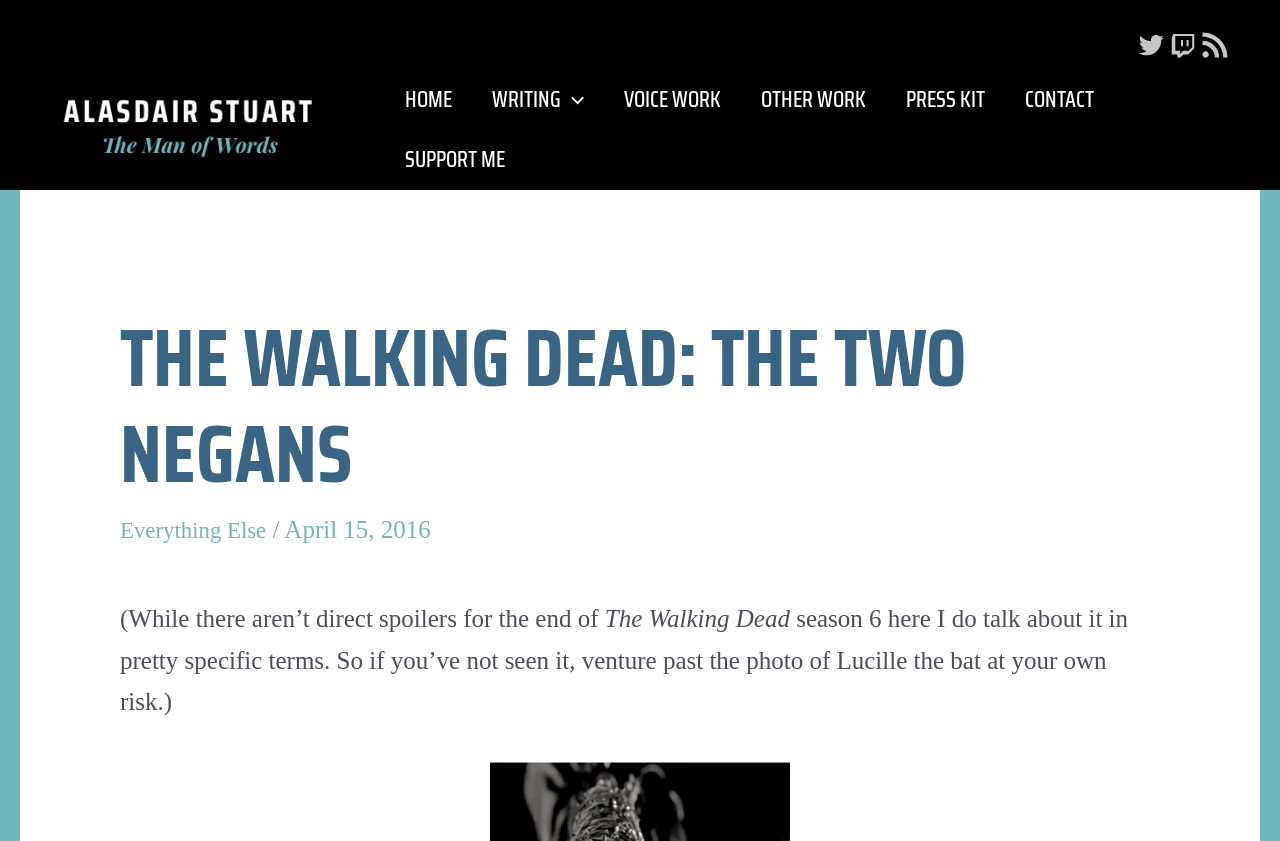What is the name of the TV show being discussed?
Answer the question with a thorough and detailed explanation.

The name of the TV show being discussed can be found in the main content area of the webpage, where it says 'The Walking Dead: The Two Negans'.